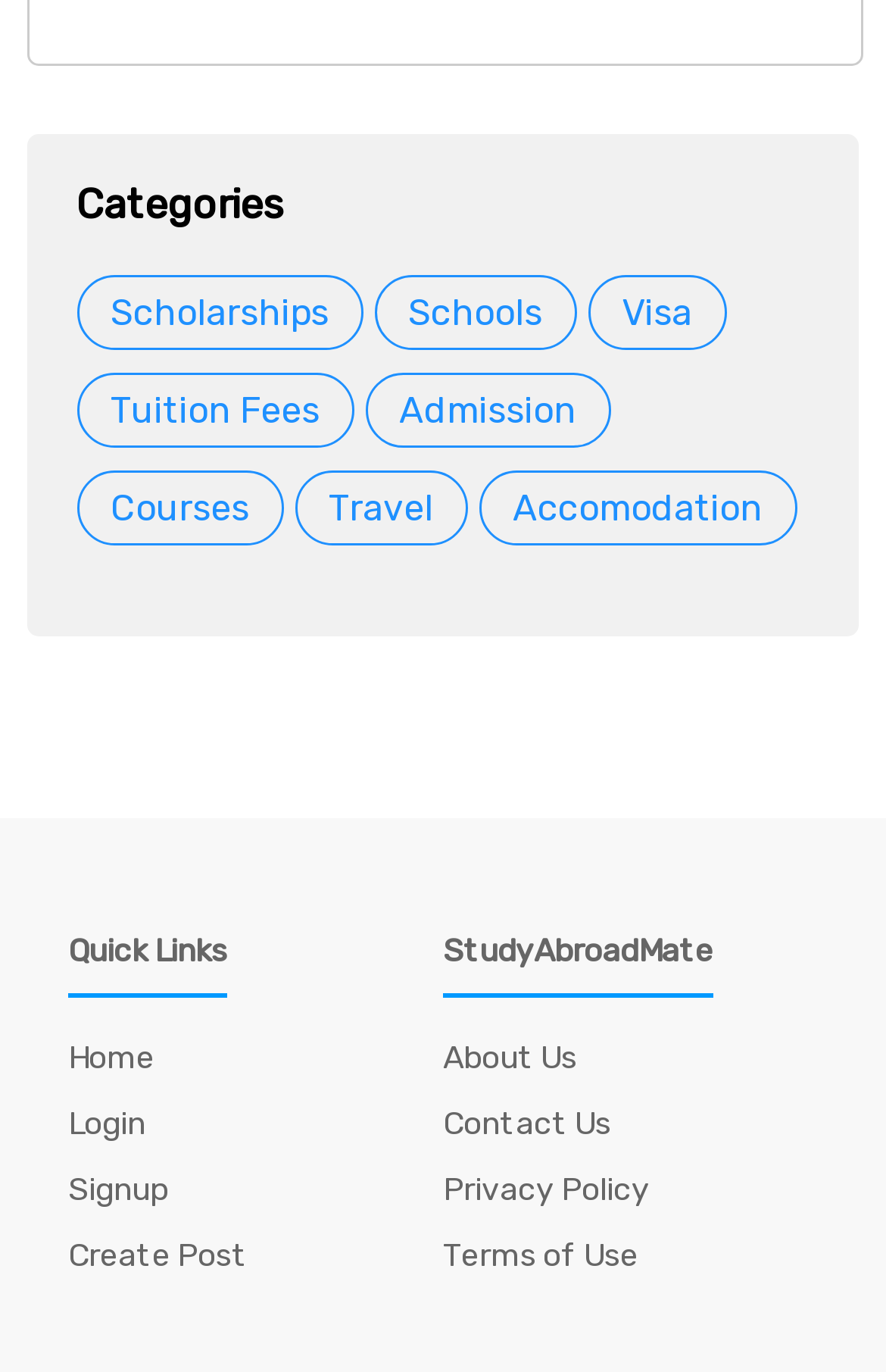Provide a thorough and detailed response to the question by examining the image: 
What is the purpose of the 'StudyAbroadMate' section?

The 'StudyAbroadMate' section is located in the middle of the webpage and contains links to 'About Us', 'Contact Us', 'Privacy Policy', and 'Terms of Use'. This suggests that this section is intended to provide information about the website itself, its purpose, and its policies.